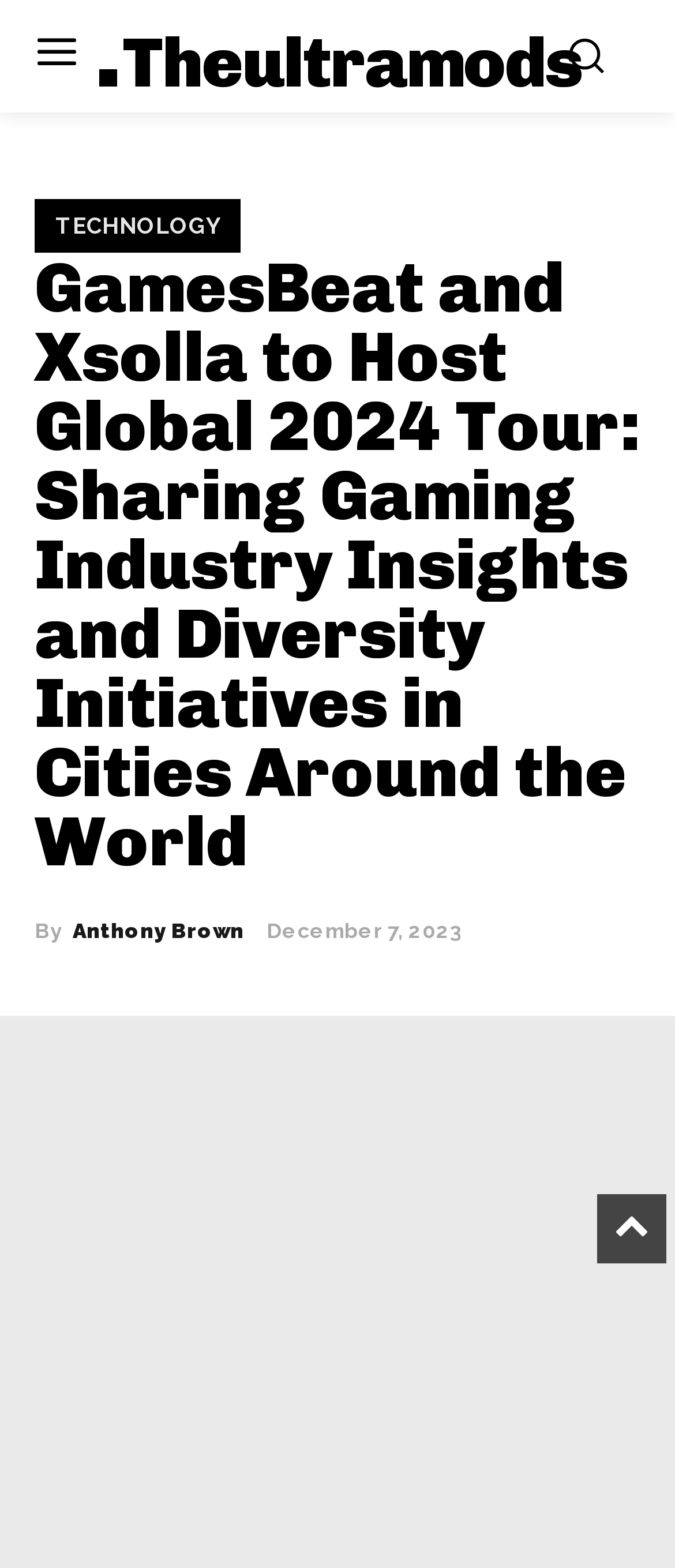Based on the provided description, "Technology", find the bounding box of the corresponding UI element in the screenshot.

[0.051, 0.127, 0.356, 0.162]